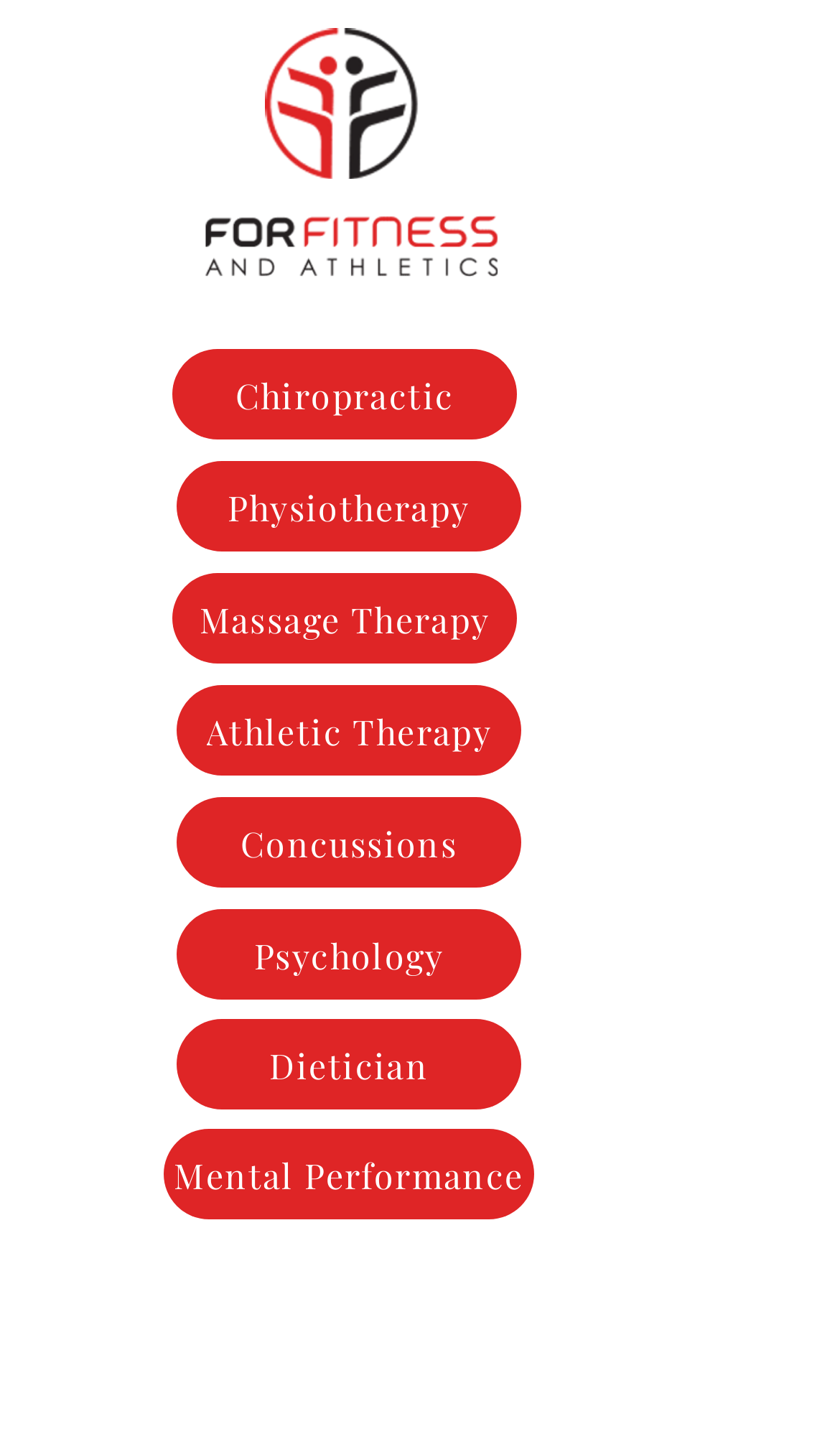Locate the bounding box of the UI element based on this description: "Dietician". Provide four float numbers between 0 and 1 as [left, top, right, bottom].

[0.21, 0.702, 0.621, 0.764]